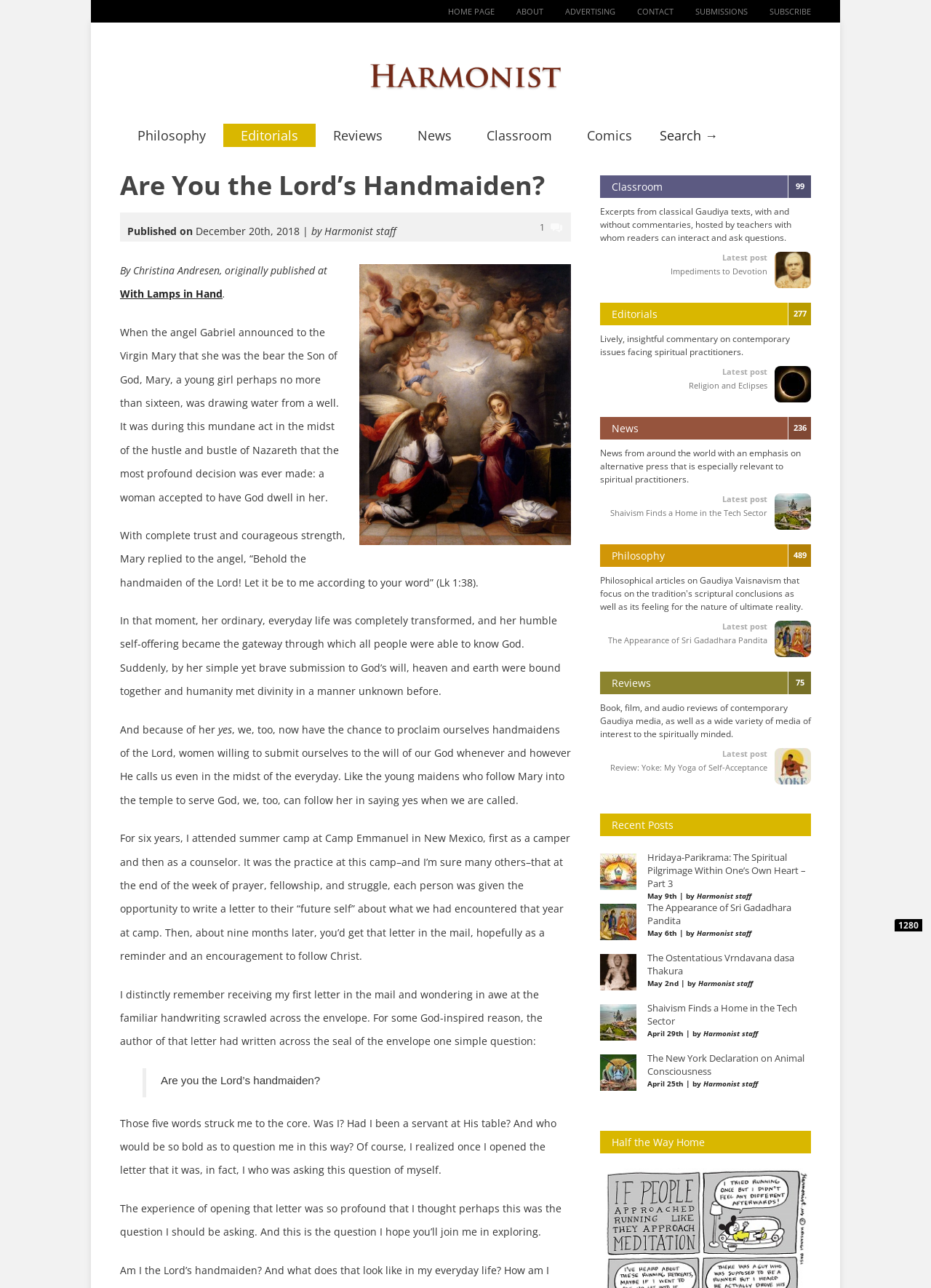How many sections are listed under the 'Classroom' category?
Provide an in-depth and detailed answer to the question.

I looked at the links under the 'Classroom' category and found that there is only 1 section listed, which is 'Classroom 99'.